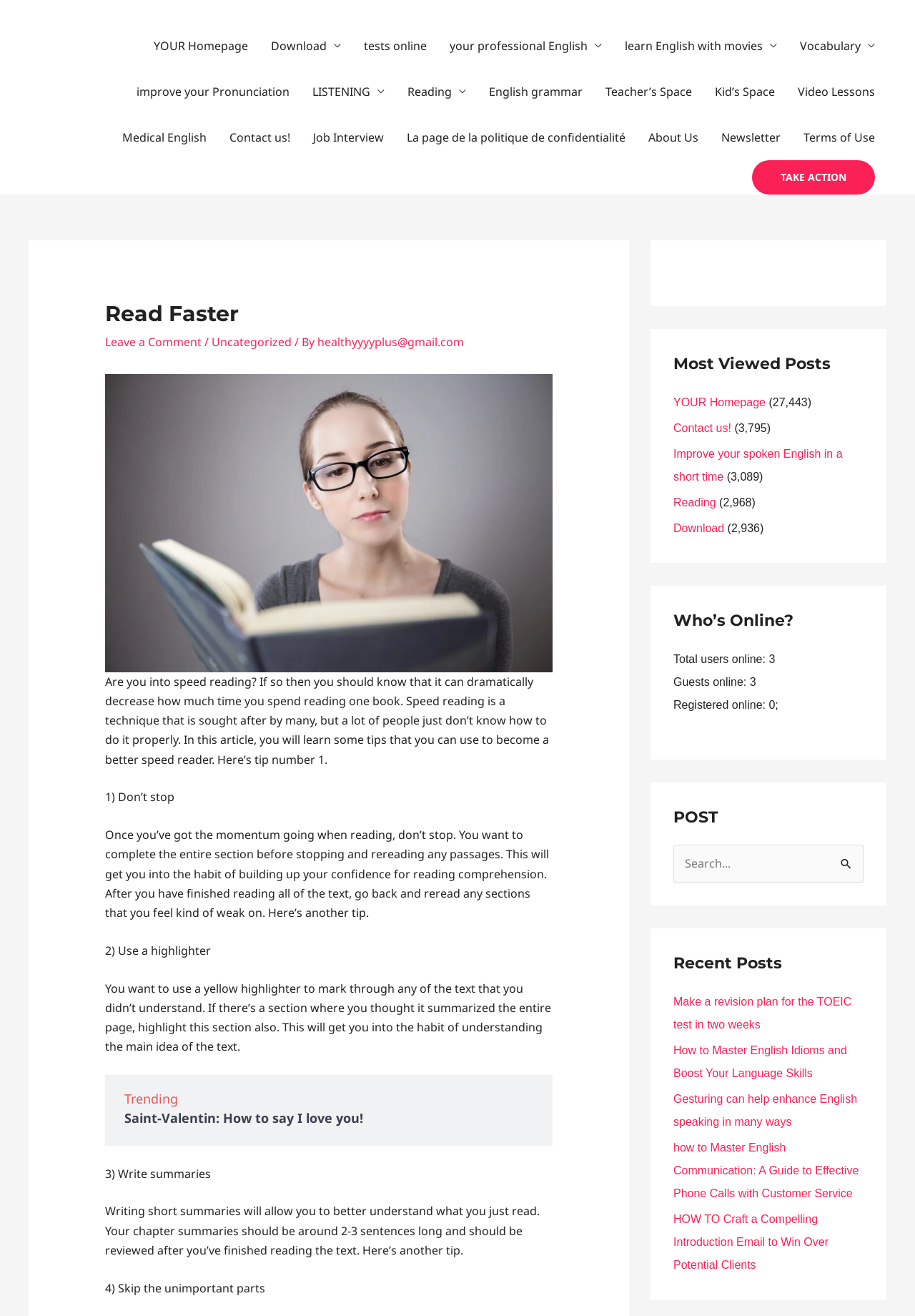Examine the image and give a thorough answer to the following question:
What is the recommended length of a chapter summary?

The webpage suggests writing short summaries to better understand what you just read, with chapter summaries recommended to be around 2-3 sentences long and reviewed after finishing the text.